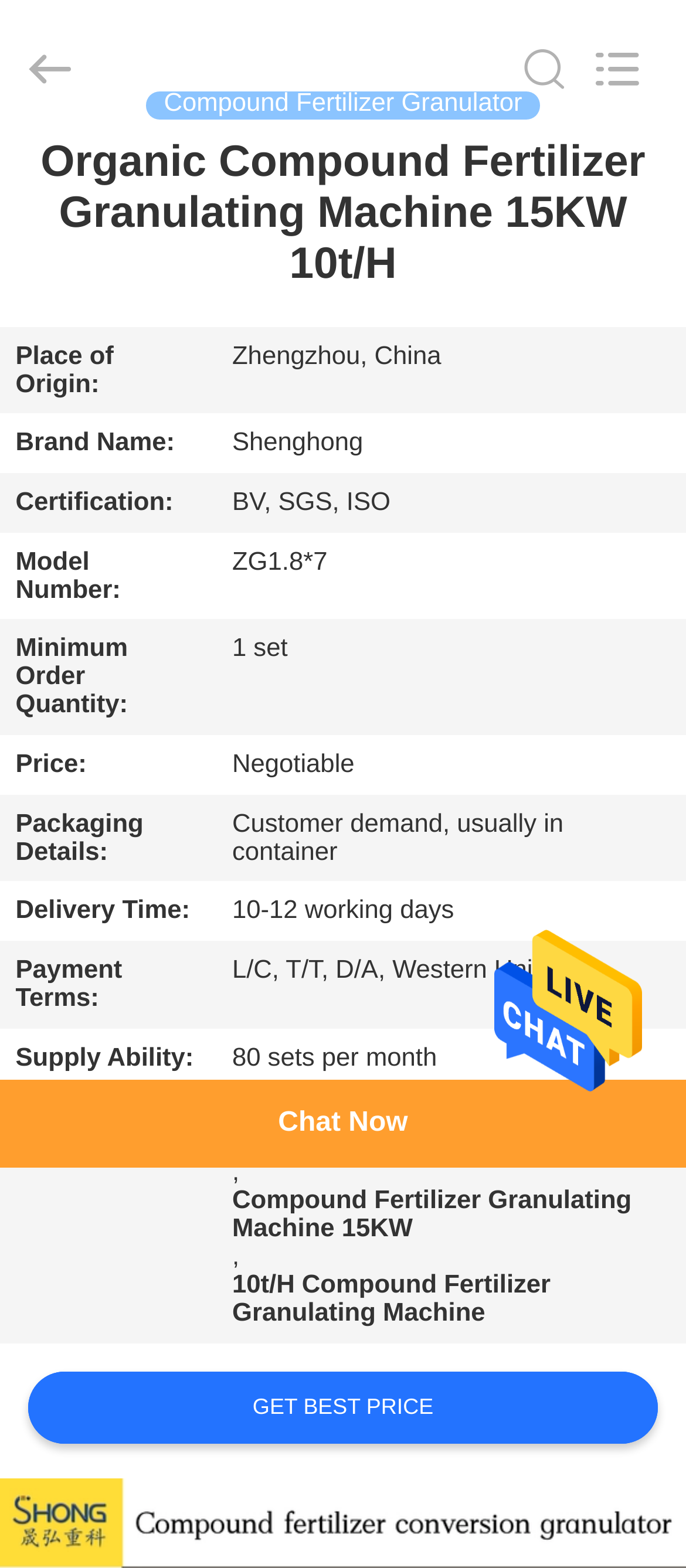Find and extract the text of the primary heading on the webpage.

Organic Compound Fertilizer Granulating Machine 15KW 10t/H